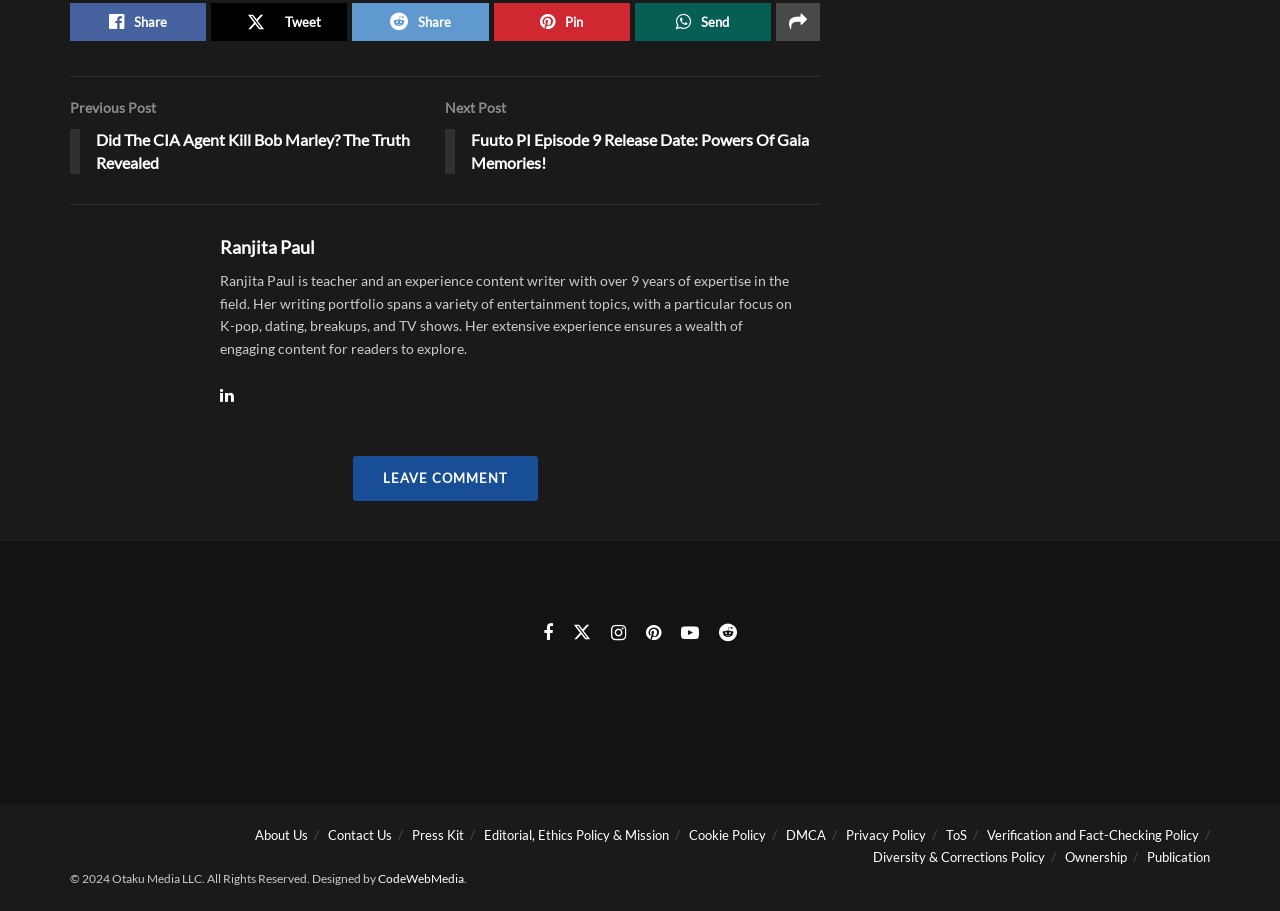Given the element description Editorial, Ethics Policy & Mission, predict the bounding box coordinates for the UI element in the webpage screenshot. The format should be (top-left x, top-left y, bottom-right x, bottom-right y), and the values should be between 0 and 1.

[0.378, 0.907, 0.523, 0.925]